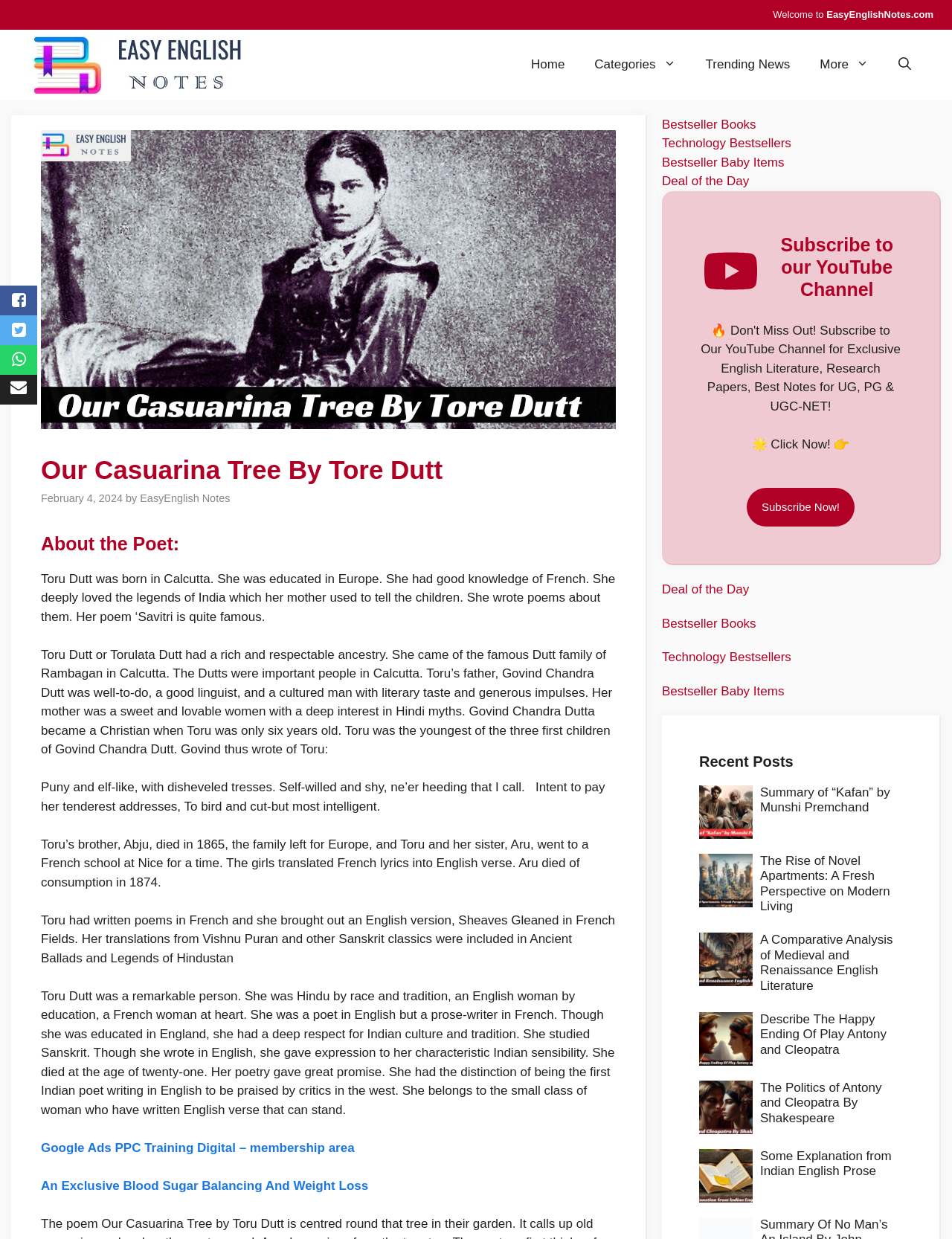How many recent posts are listed on this webpage?
Could you answer the question with a detailed and thorough explanation?

The webpage lists recent posts under the heading 'Recent Posts'. By counting the number of posts listed, we can determine that there are 5 recent posts listed on this webpage.